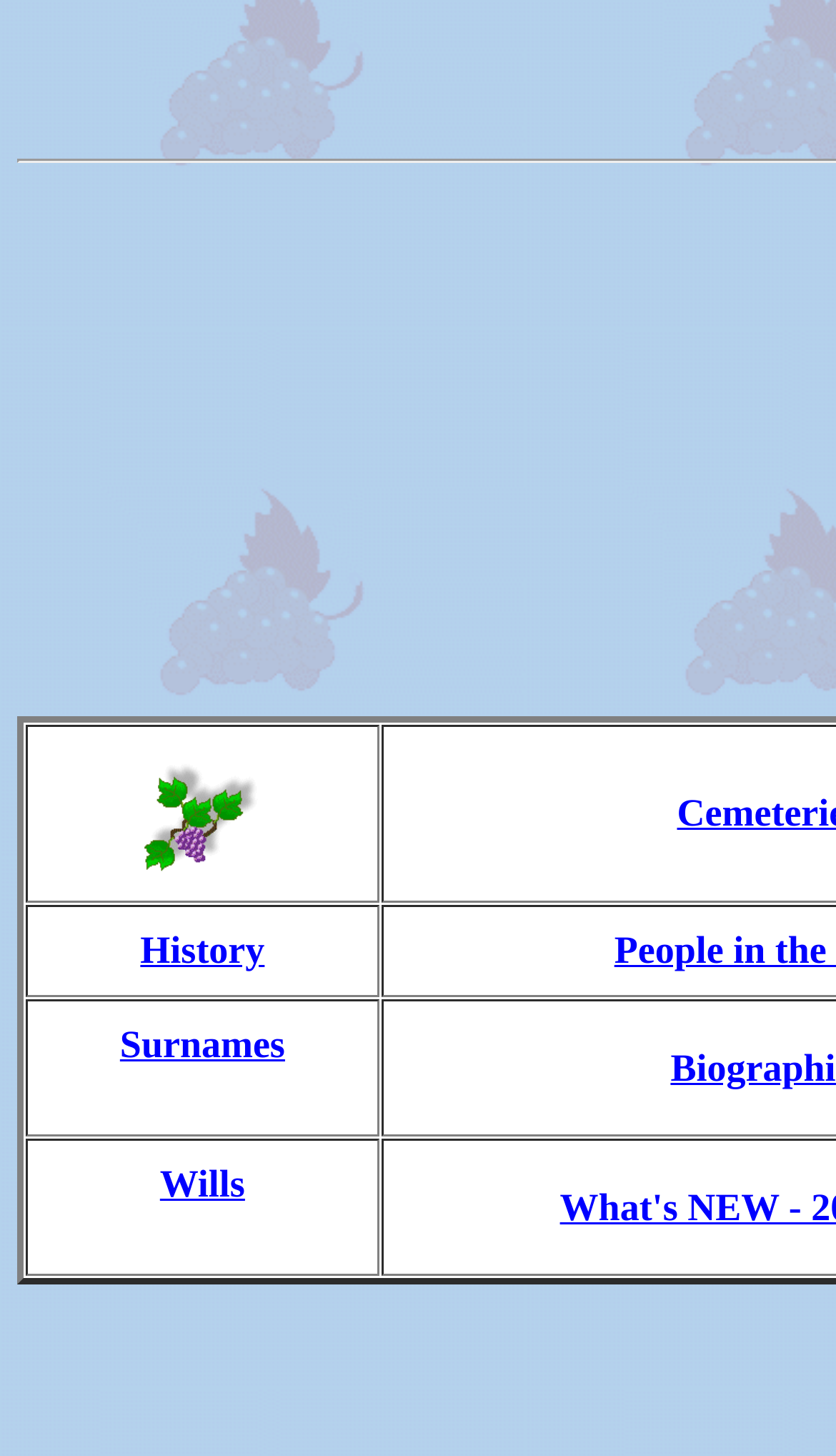What is the text of the second link?
Using the visual information, reply with a single word or short phrase.

Surnames